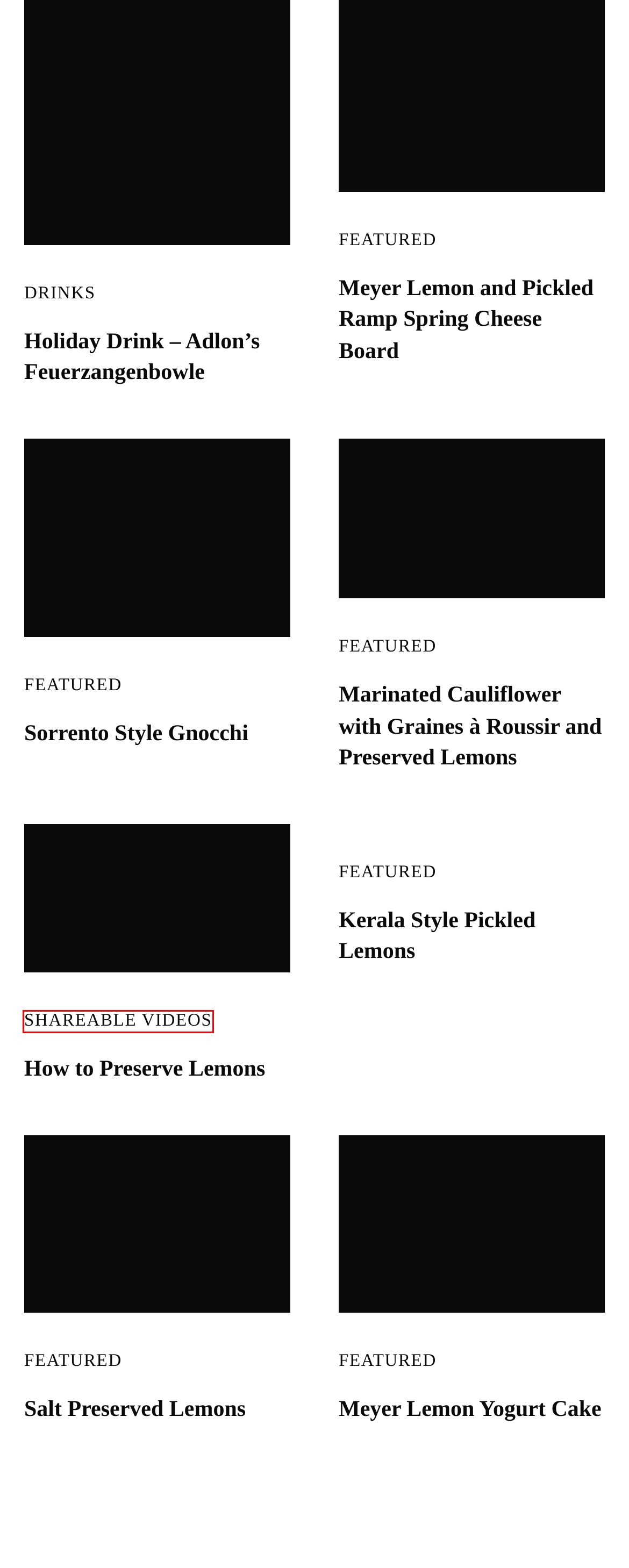Review the screenshot of a webpage which includes a red bounding box around an element. Select the description that best fits the new webpage once the element in the bounding box is clicked. Here are the candidates:
A. Kerala Style Pickled Lemons Recipe by Nisa Homey
B. How To: Cooking with Kids - Honest Cooking Magazine
C. Salt Preserved Lemons Recipe by Sarah Schiffman
D. Meyer Lemon Yogurt Cake Recipe
E. Shareable Food and Restaurant Videos on Honest Cooking
F. Marinated Cauliflower with Graines à Roussir and Preserved Lemons
G. Featured Archives - Honest Cooking
H. Sorrento Style Gnocchi

E